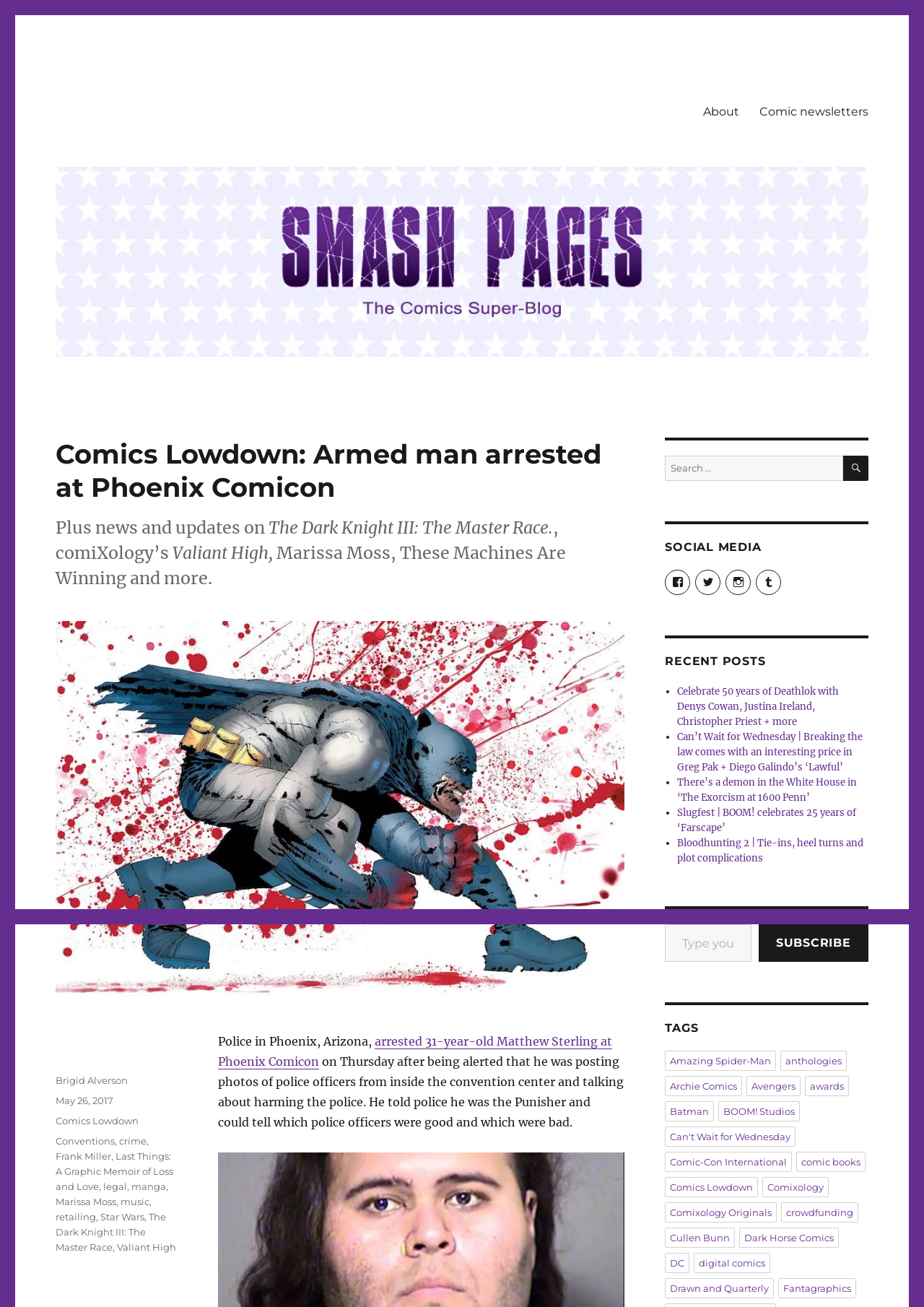Provide an in-depth caption for the elements present on the webpage.

This webpage is about comics news and updates. At the top, there is a header with the title "Comics Lowdown: Armed man arrested at Phoenix Comicon – SMASH PAGES" and a link to "SMASH PAGES". Below the header, there is a navigation menu with links to "About" and "Comic newsletters".

The main content of the page is divided into several sections. The first section has a heading "Comics Lowdown: Armed man arrested at Phoenix Comicon" and provides news about a man being arrested at Phoenix Comicon. The article mentions that the man was posting photos of police officers from inside the convention center and talking about harming the police.

Below the news article, there is a section with links to related topics, including "Conventions", "crime", "Frank Miller", and "The Dark Knight III: The Master Race". There is also a section with a search bar and social media links to Facebook, Twitter, Instagram, and Tumblr.

On the right side of the page, there are several sections. The first section is titled "RECENT POSTS" and lists several recent articles with links to each one. The articles have titles such as "Celebrate 50 years of Deathlok with Denys Cowan, Justina Ireland, Christopher Priest + more" and "There’s a demon in the White House in ‘The Exorcism at 1600 Penn’".

Below the recent posts section, there is a section titled "TAGS" with links to various comic book-related topics, including "Amazing Spider-Man", "Archie Comics", "Avengers", and "Batman". There is also a section with a newsletter subscription form and a button to subscribe.

Throughout the page, there are several images, including a logo for "SMASH PAGES" and icons for social media platforms. The overall layout is organized, with clear headings and concise text.